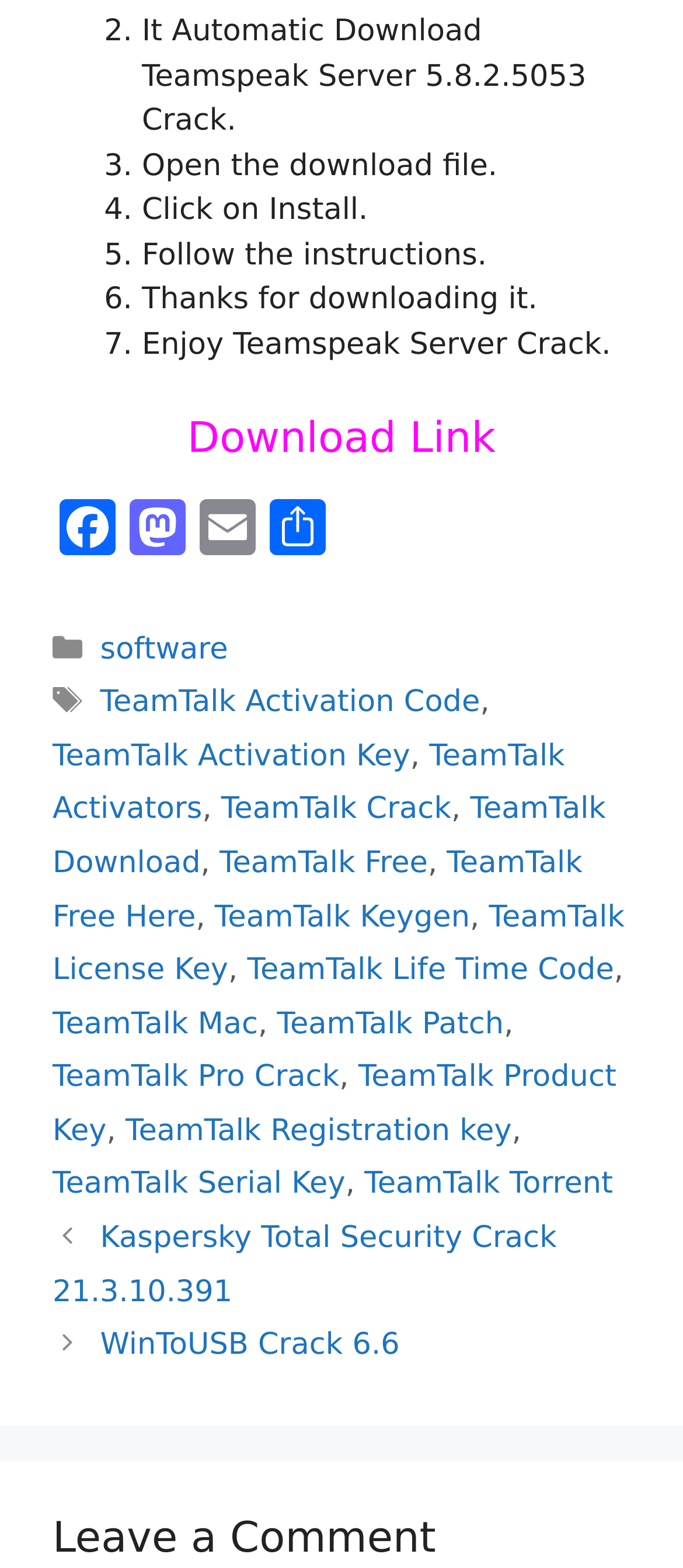Extract the bounding box coordinates for the UI element described as: "Email".

None